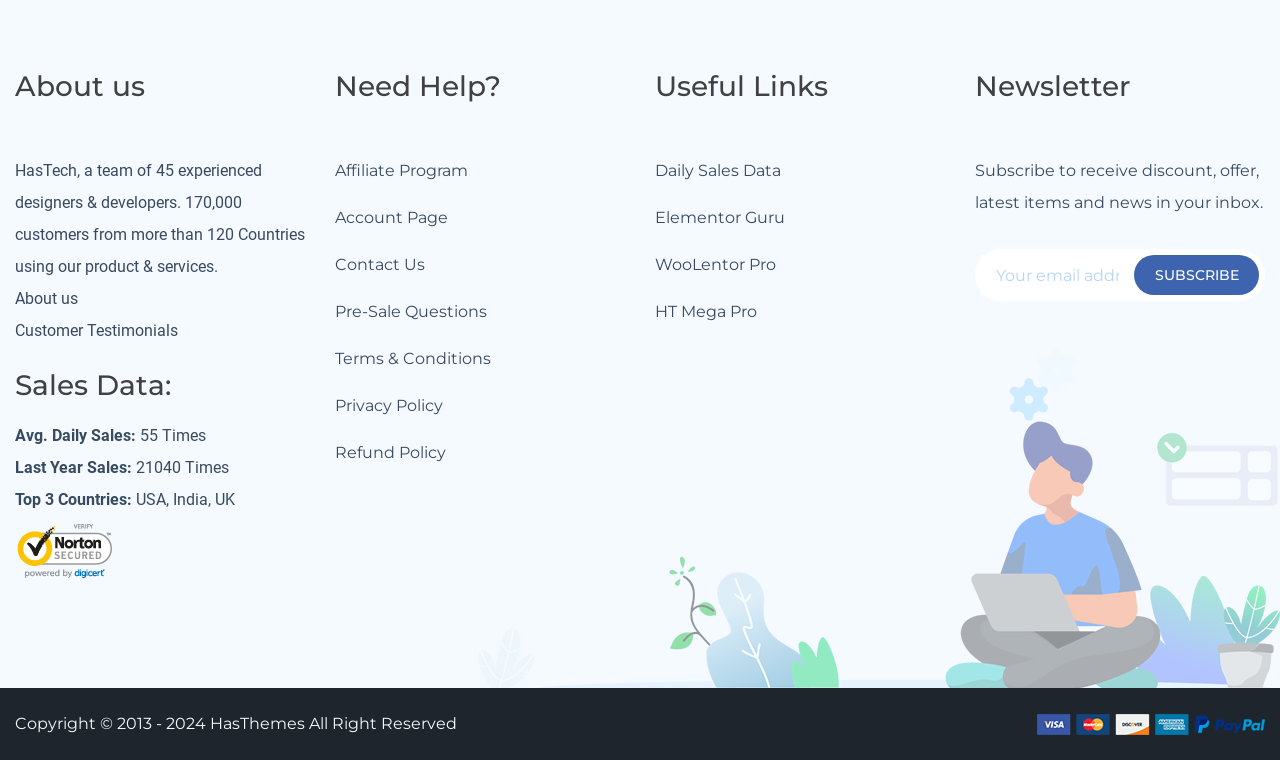Pinpoint the bounding box coordinates of the area that should be clicked to complete the following instruction: "Click on Customer Testimonials". The coordinates must be given as four float numbers between 0 and 1, i.e., [left, top, right, bottom].

[0.012, 0.415, 0.139, 0.457]